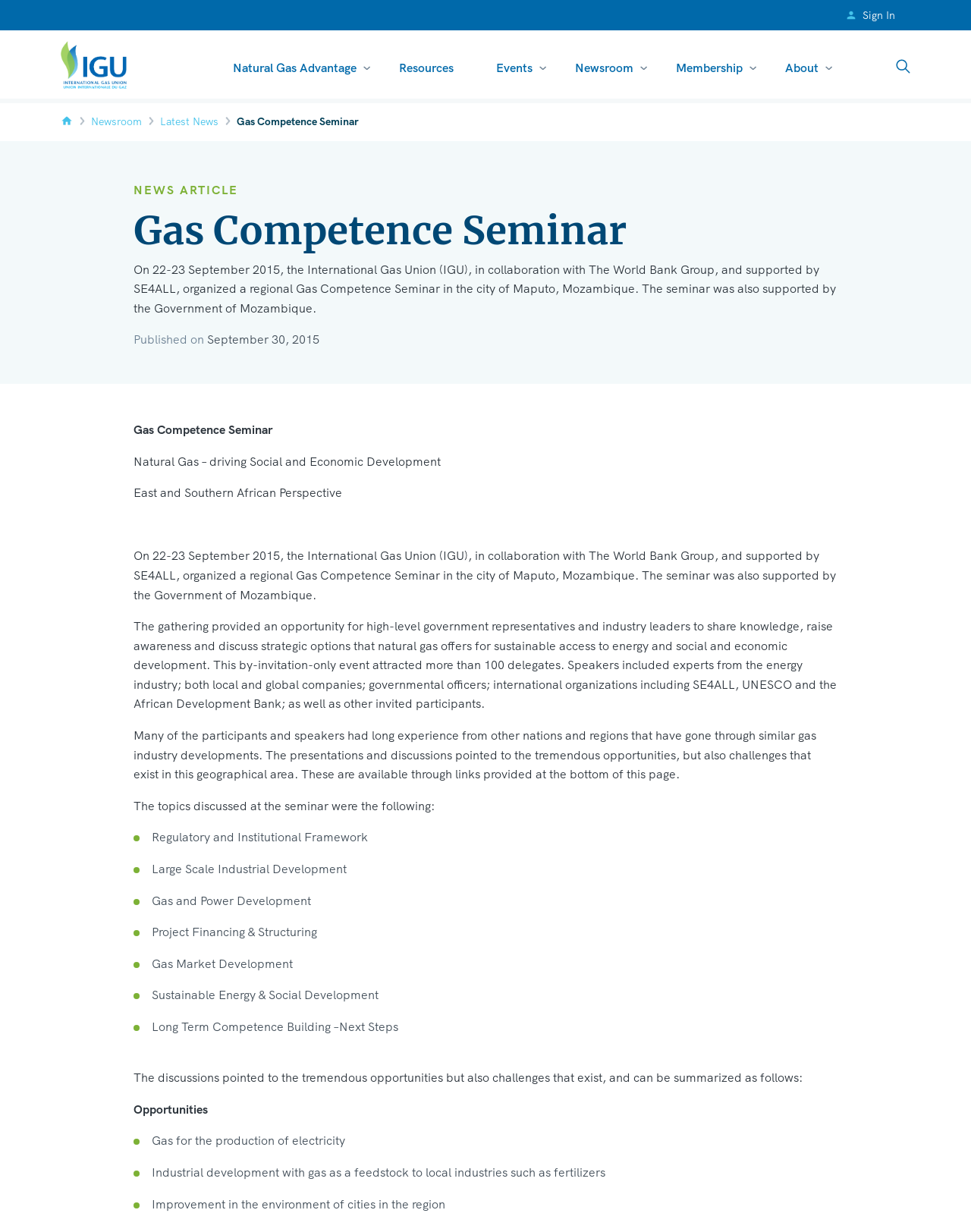Explain the webpage's design and content in an elaborate manner.

The webpage is about the Gas Competence Seminar organized by the International Gas Union (IGU) in collaboration with The World Bank Group and supported by SE4ALL, which took place on 22-23 September 2015 in Maputo, Mozambique. 

At the top right corner, there is a "Sign In" link. On the top left, there is an "IGU" link with an accompanying image of the IGU logo. Below this, there are several links including "Natural Gas Advantage", "Resources", "Events", "Newsroom", "Membership", and "About". 

On the left side, there is another "IGU" link with an image of the IGU logo, followed by a "Newsroom" link and a "Latest News" link. 

The main content of the webpage is about the Gas Competence Seminar, which is divided into several sections. The first section has a heading "Gas Competence Seminar" and provides an overview of the event. 

Below this, there is a section with the title "Natural Gas – driving Social and Economic Development" and a subtitle "East and Southern African Perspective". 

The next section describes the seminar, including its purpose, attendees, and speakers. 

Following this, there is a section that lists the topics discussed at the seminar, including "Regulatory and Institutional Framework", "Large Scale Industrial Development", "Gas and Power Development", "Project Financing & Structuring", "Gas Market Development", "Sustainable Energy & Social Development", and "Long Term Competence Building –Next Steps". 

Finally, there is a section that summarizes the discussions, highlighting the opportunities and challenges that exist in the region.